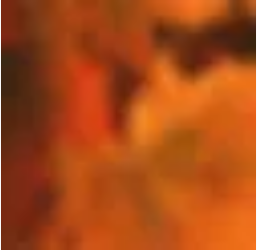From the image, can you give a detailed response to the question below:
What is the context of the image?

The image is likely a tribute to a father figure, as it accompanies heartfelt messages expressing love and gratitude towards him, indicating a deep emotional connection and cherished memories.